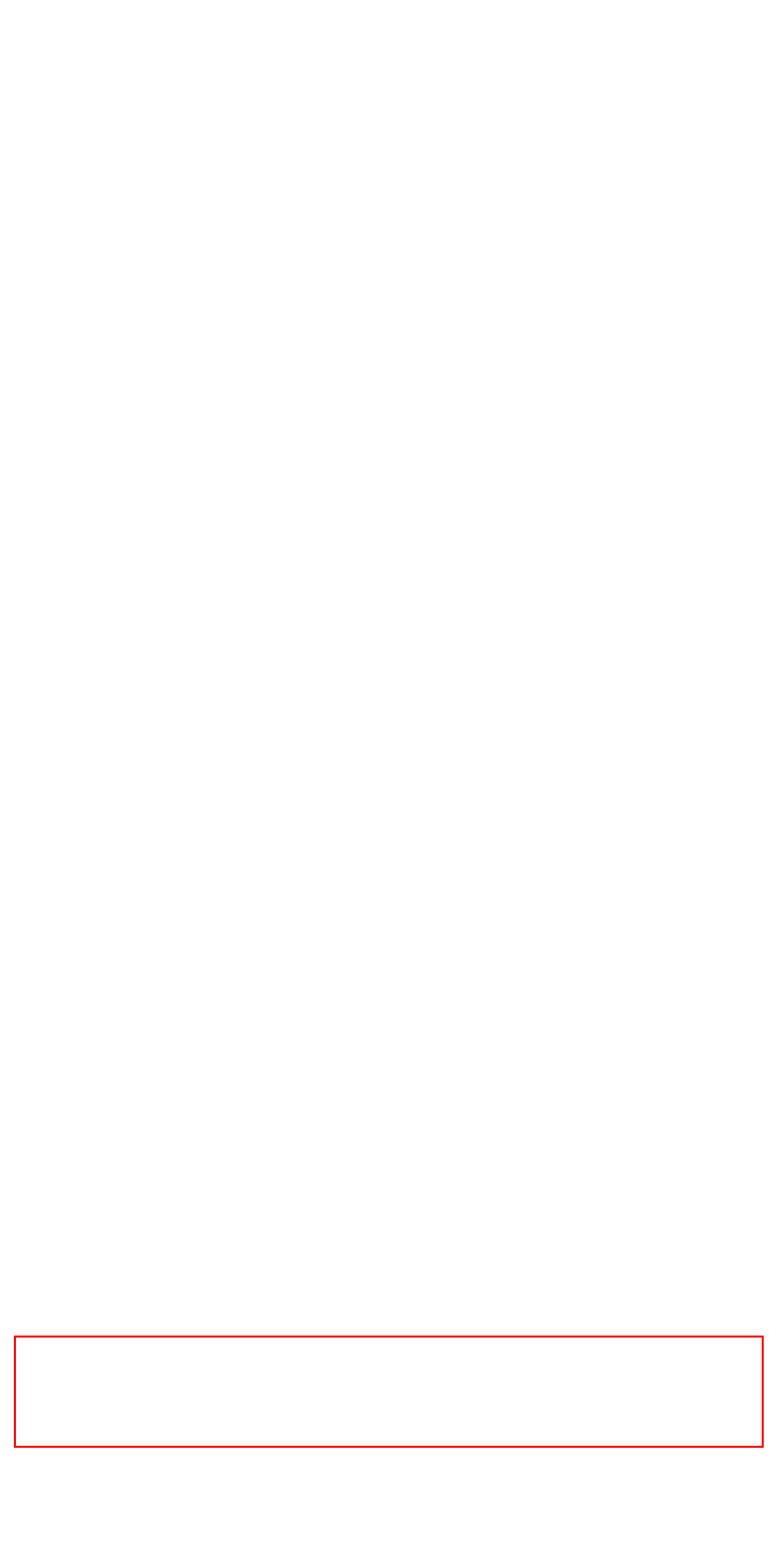You are presented with a webpage screenshot featuring a red bounding box. Perform OCR on the text inside the red bounding box and extract the content.

Navigation pages: Wedding Dress Cleaning | Nearest Laundrette | Same Day Dry Cleaning | Dyeing Suede Black | Tailor In London | Home